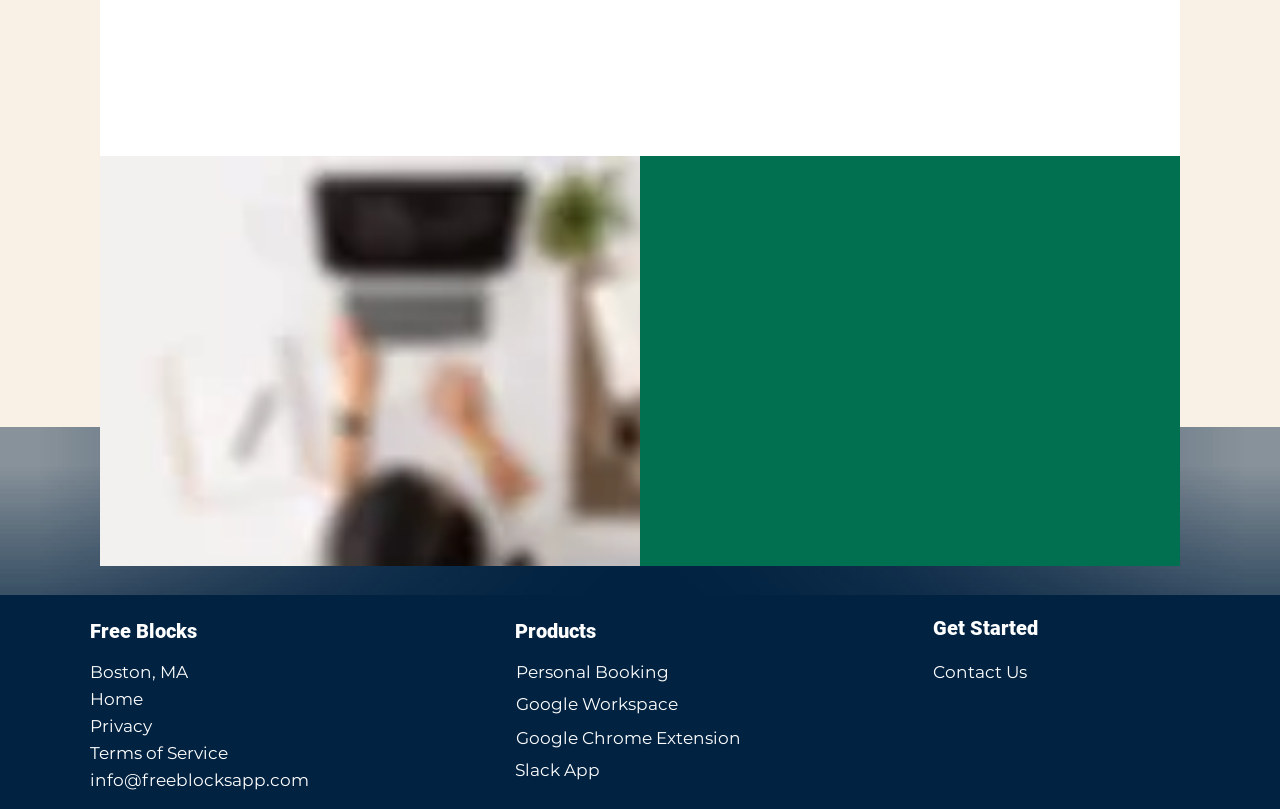What are the different products or services offered?
Utilize the information in the image to give a detailed answer to the question.

The webpage has a section that lists different products or services, including 'Personal Booking', 'Google Workspace', 'Google Chrome Extension', and 'Slack App', which suggests that the company offers a range of tools or services for different purposes.